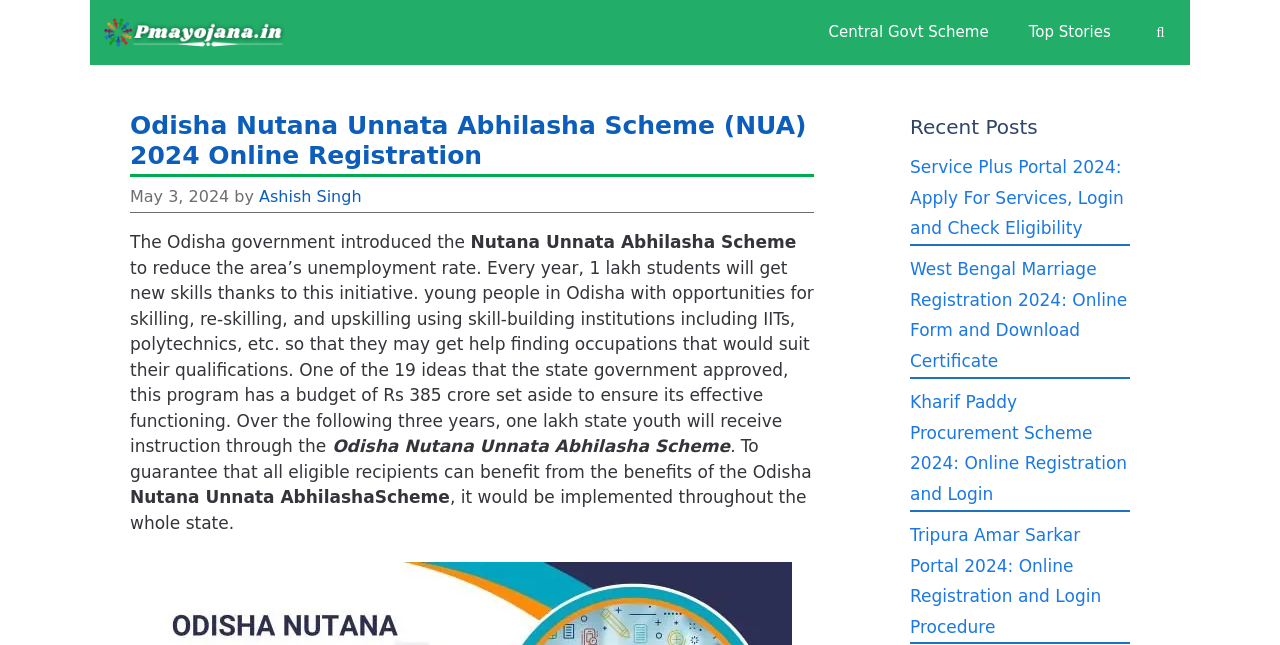Given the element description, predict the bounding box coordinates in the format (top-left x, top-left y, bottom-right x, bottom-right y). Make sure all values are between 0 and 1. Here is the element description: Ashish Singh

[0.202, 0.29, 0.282, 0.319]